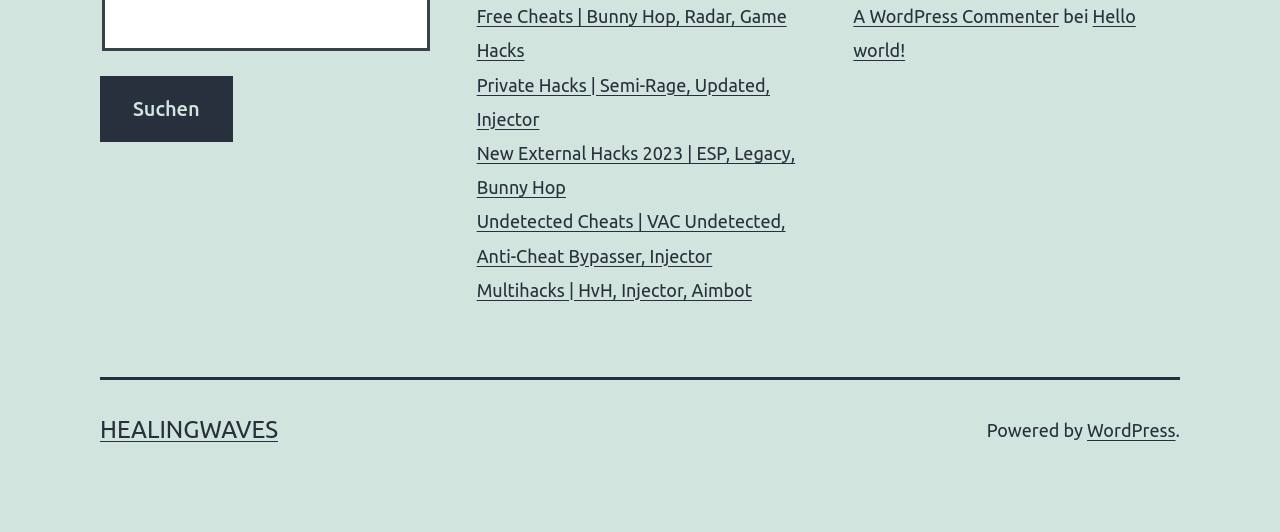Pinpoint the bounding box coordinates of the element to be clicked to execute the instruction: "Read the hello world post".

[0.667, 0.012, 0.887, 0.114]